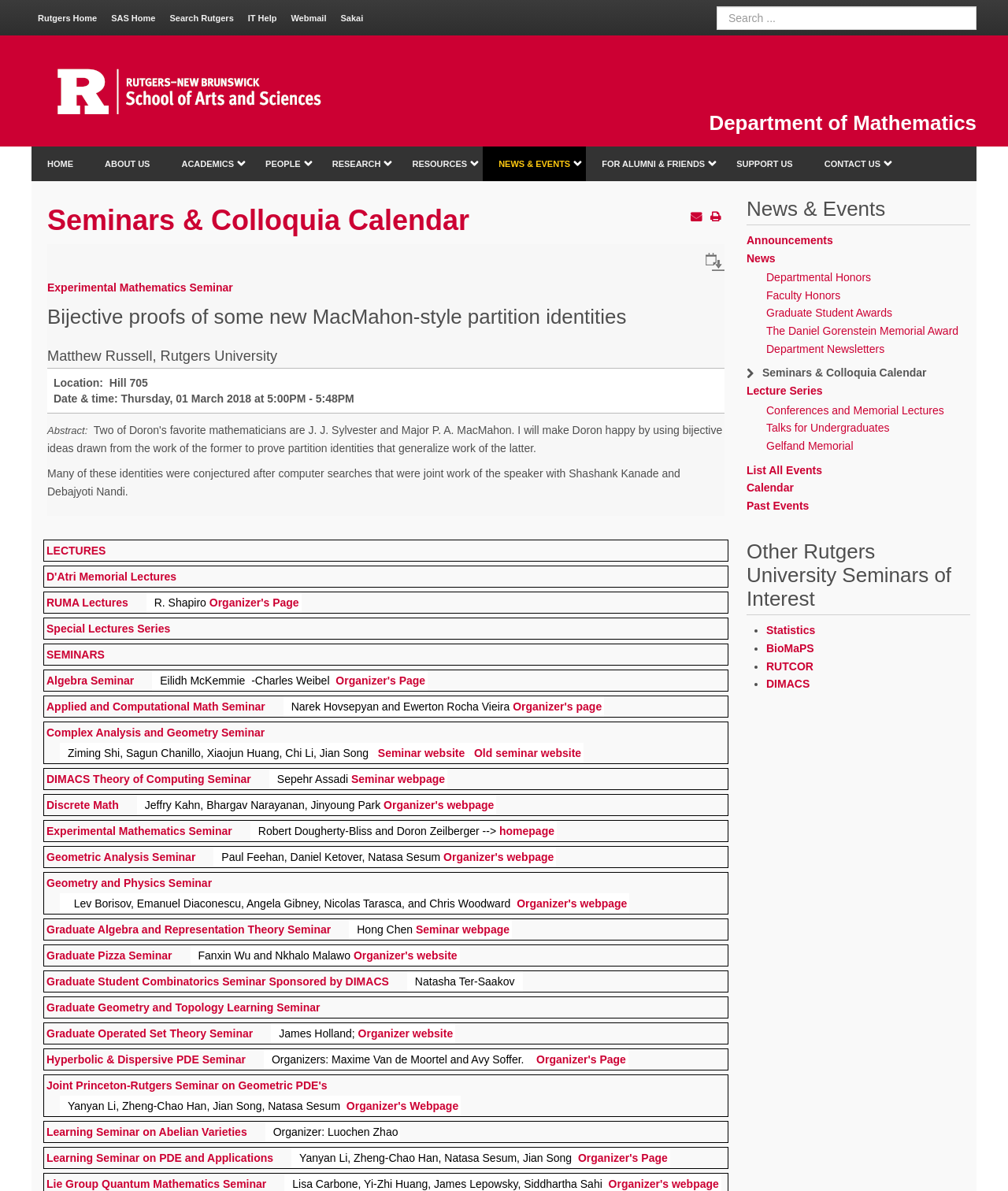Locate the bounding box coordinates for the element described below: "Organizer's webpage". The coordinates must be four float values between 0 and 1, formatted as [left, top, right, bottom].

[0.513, 0.753, 0.622, 0.764]